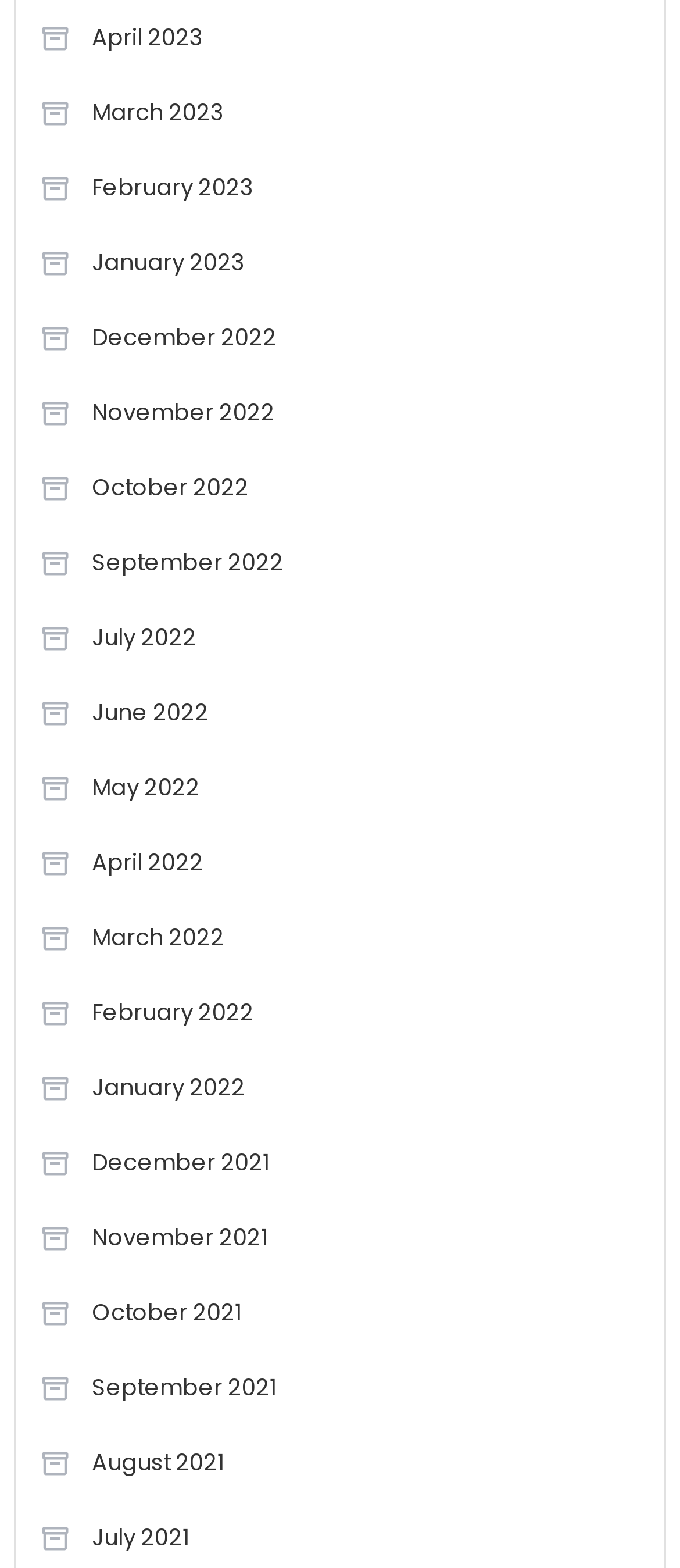Identify the bounding box coordinates for the region to click in order to carry out this instruction: "View January 2021". Provide the coordinates using four float numbers between 0 and 1, formatted as [left, top, right, bottom].

[0.058, 0.676, 0.361, 0.712]